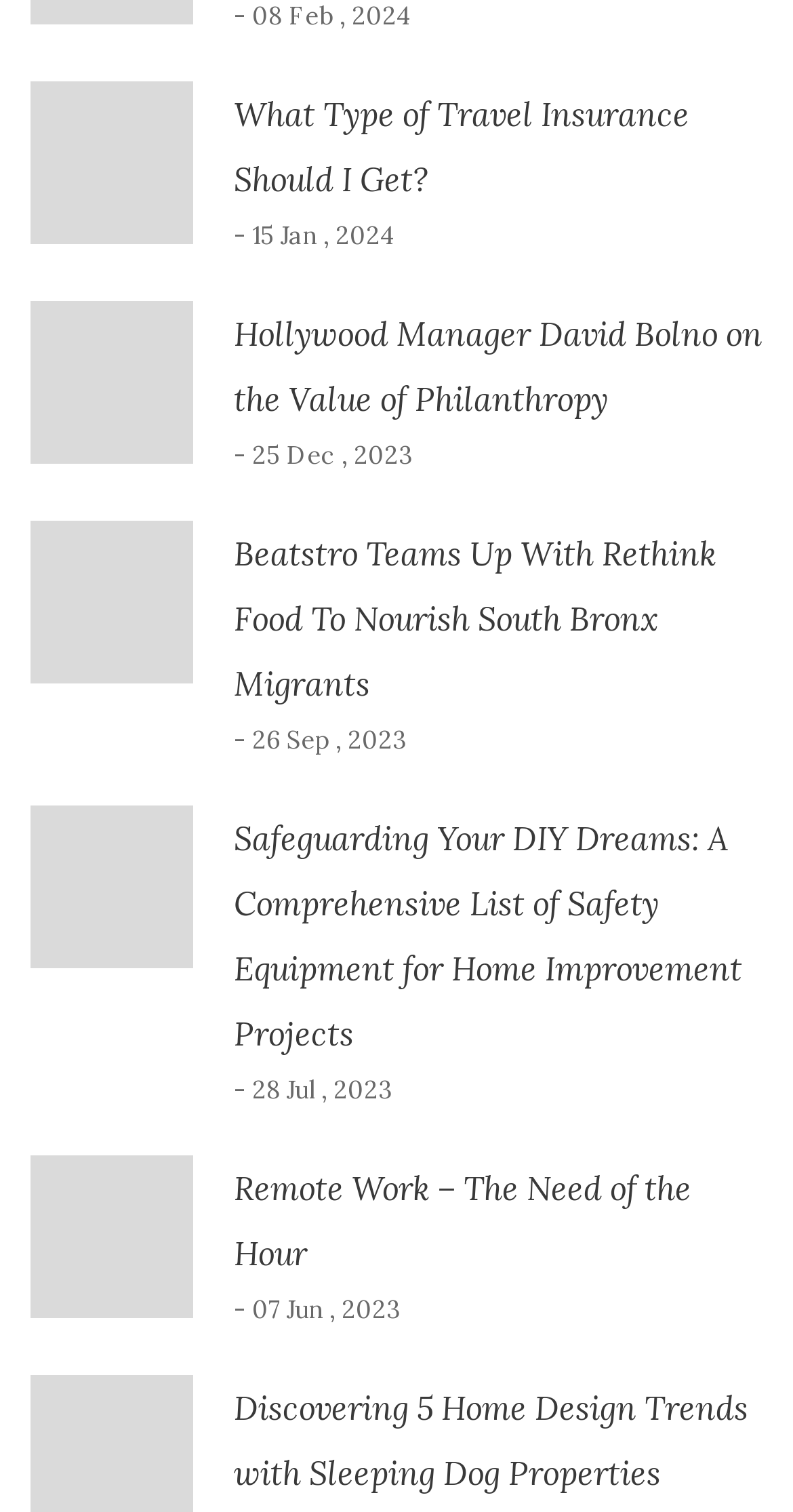What is the date of the first article?
Using the image provided, answer with just one word or phrase.

08 Feb, 2024